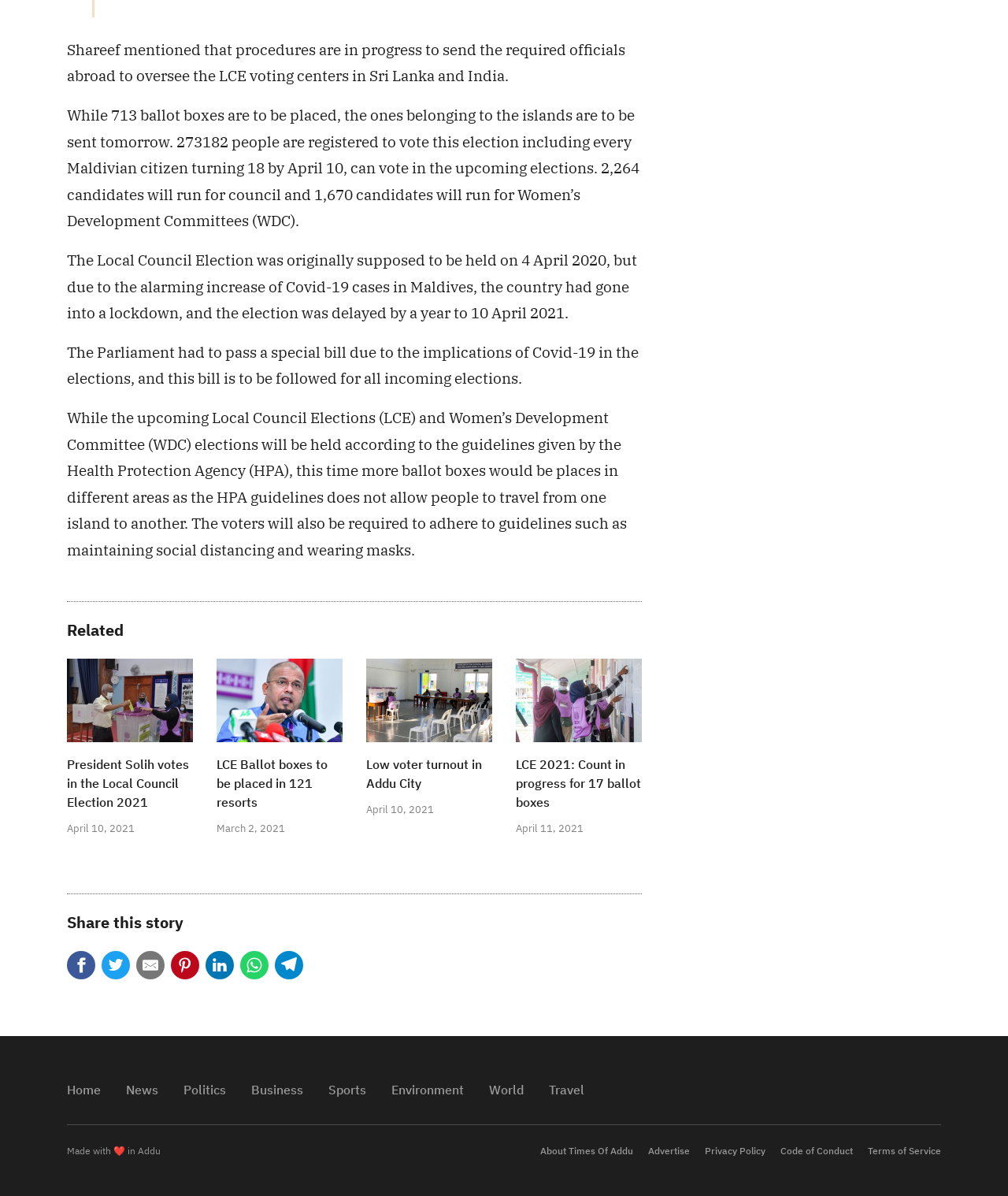Identify the bounding box coordinates of the element that should be clicked to fulfill this task: "Read the news article about 'President Solih votes in the Local Council Election 2021'". The coordinates should be provided as four float numbers between 0 and 1, i.e., [left, top, right, bottom].

[0.066, 0.631, 0.191, 0.679]